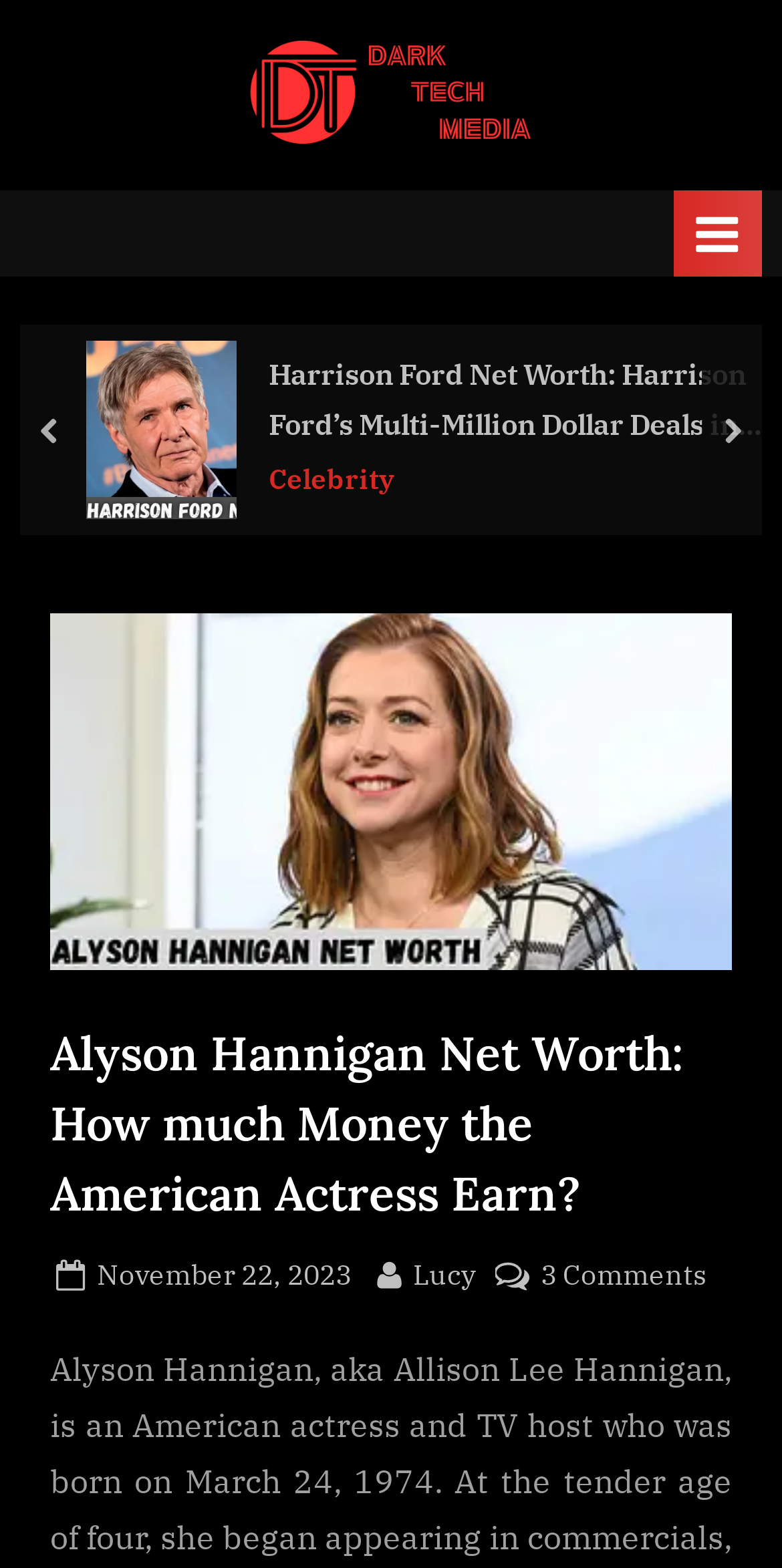Given the description of the UI element: "Posted on November 22, 2023", predict the bounding box coordinates in the form of [left, top, right, bottom], with each value being a float between 0 and 1.

[0.124, 0.798, 0.45, 0.829]